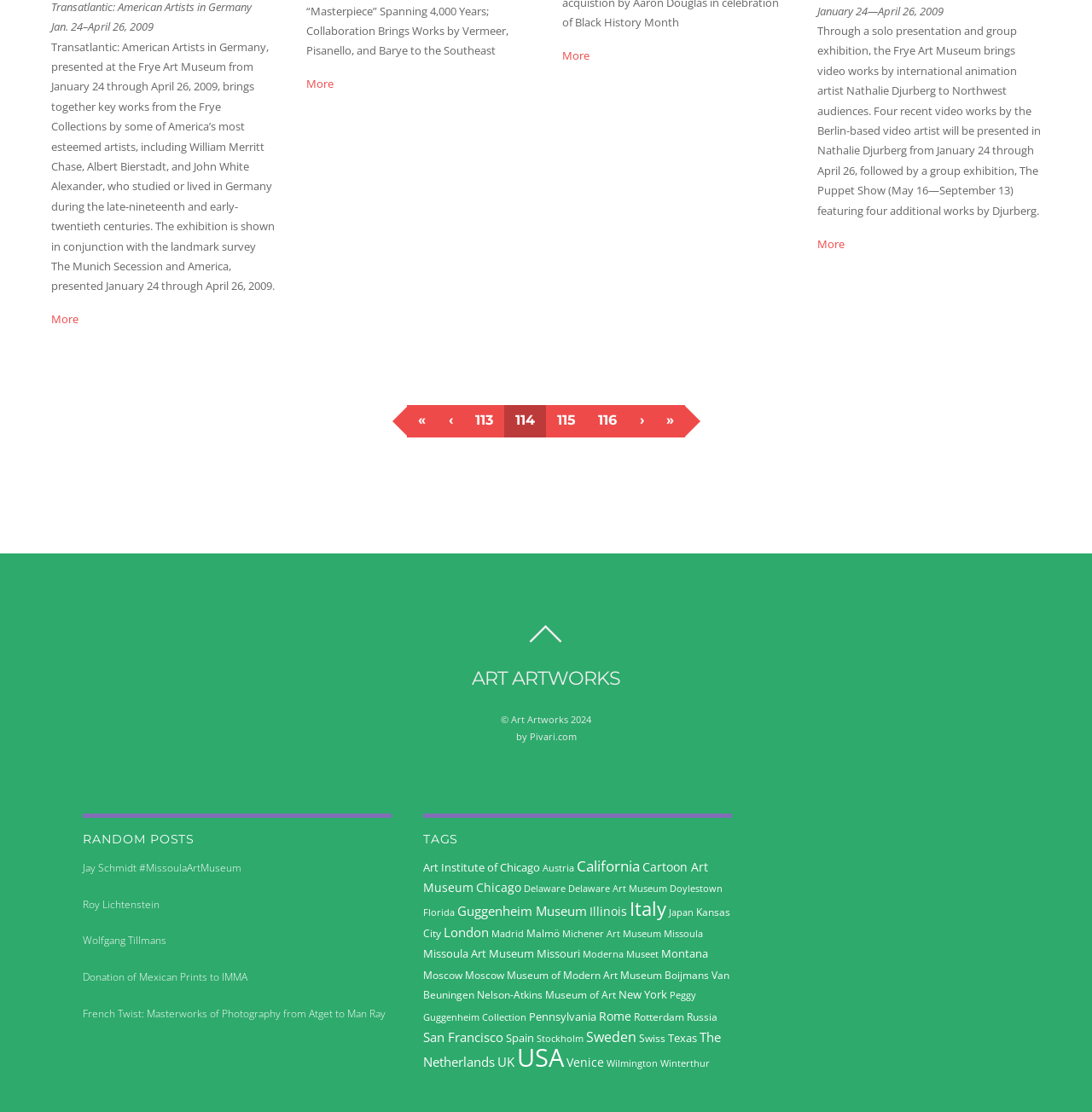Provide your answer in a single word or phrase: 
How many items are related to Italy?

230 items